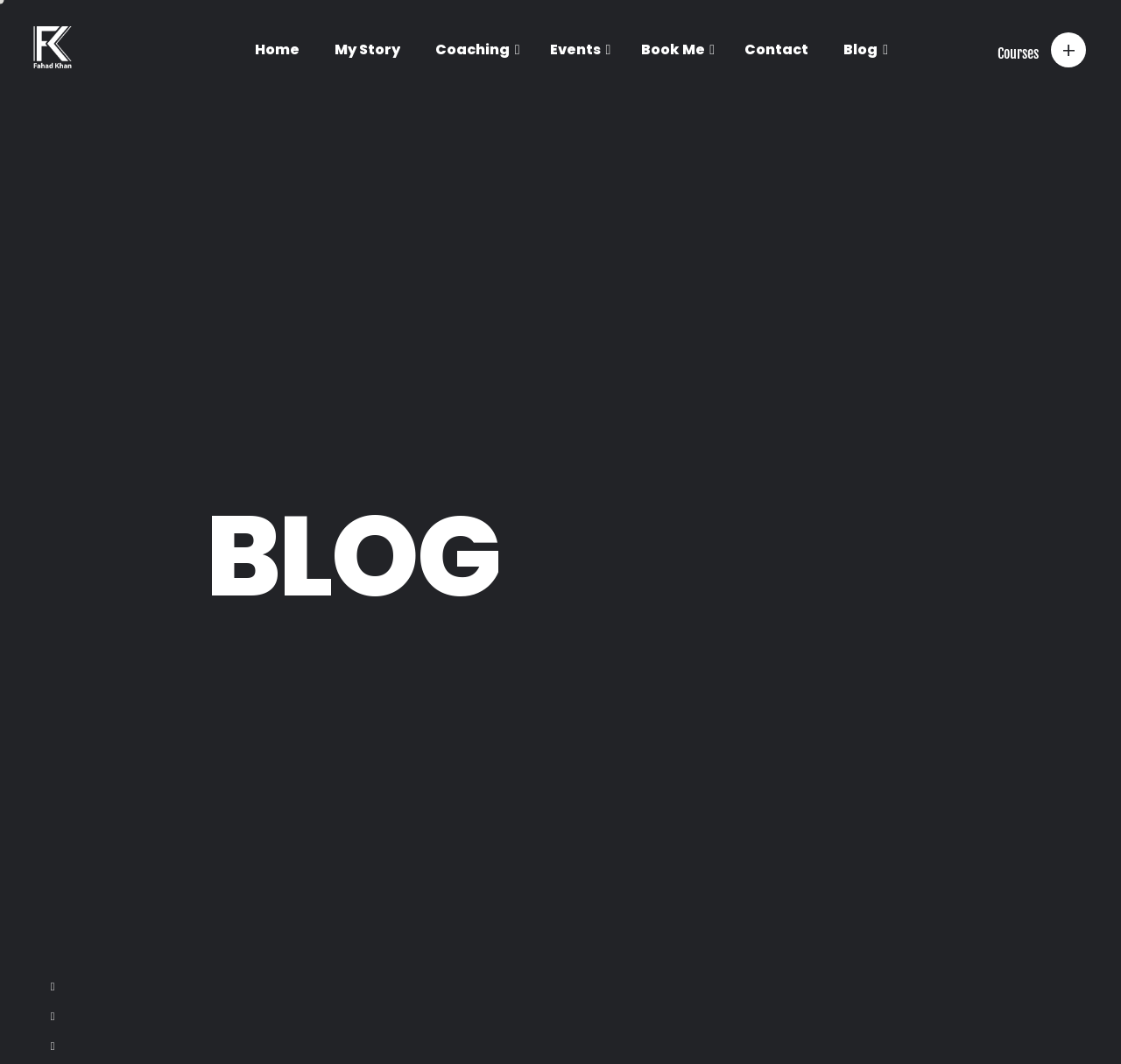What is the author's name?
We need a detailed and exhaustive answer to the question. Please elaborate.

The author's name is Fahad Khan, which is mentioned in the link with the image of the author at the top of the webpage.